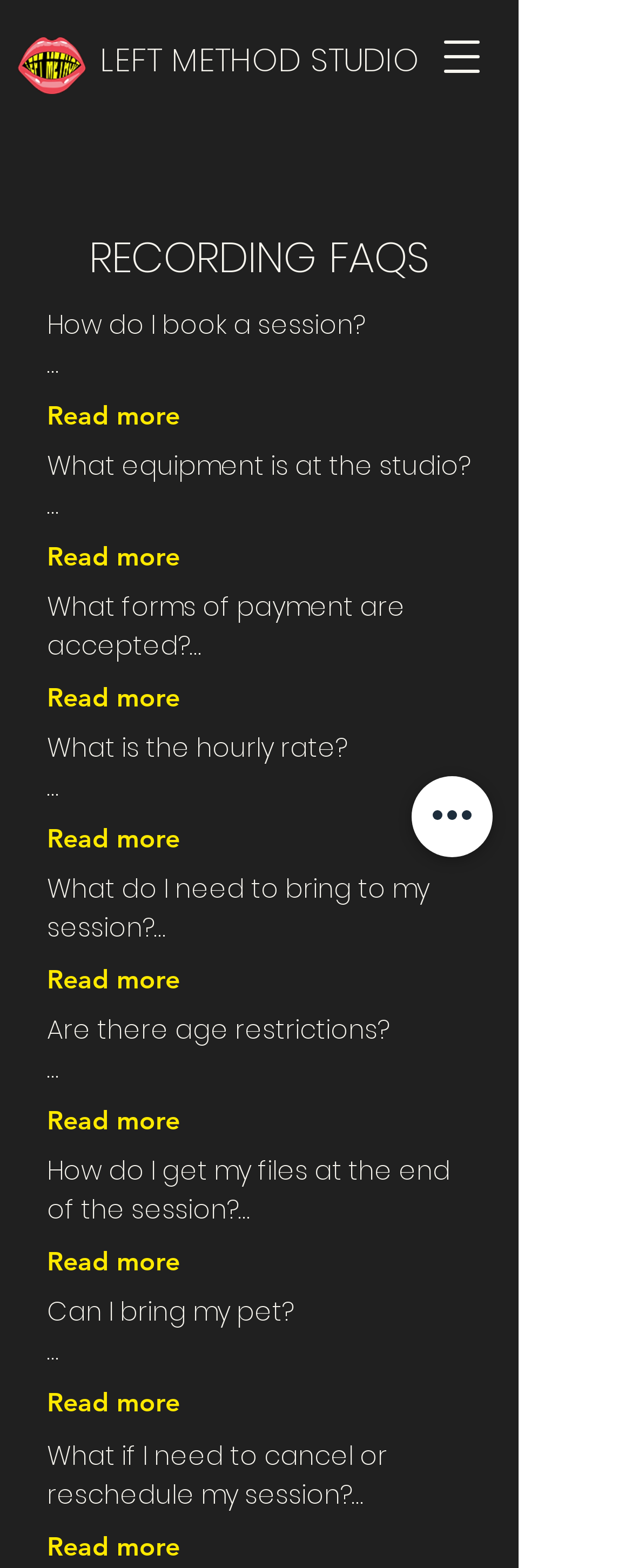Locate the bounding box coordinates of the area that needs to be clicked to fulfill the following instruction: "Read more about how to book a session". The coordinates should be in the format of four float numbers between 0 and 1, namely [left, top, right, bottom].

[0.074, 0.255, 0.285, 0.275]